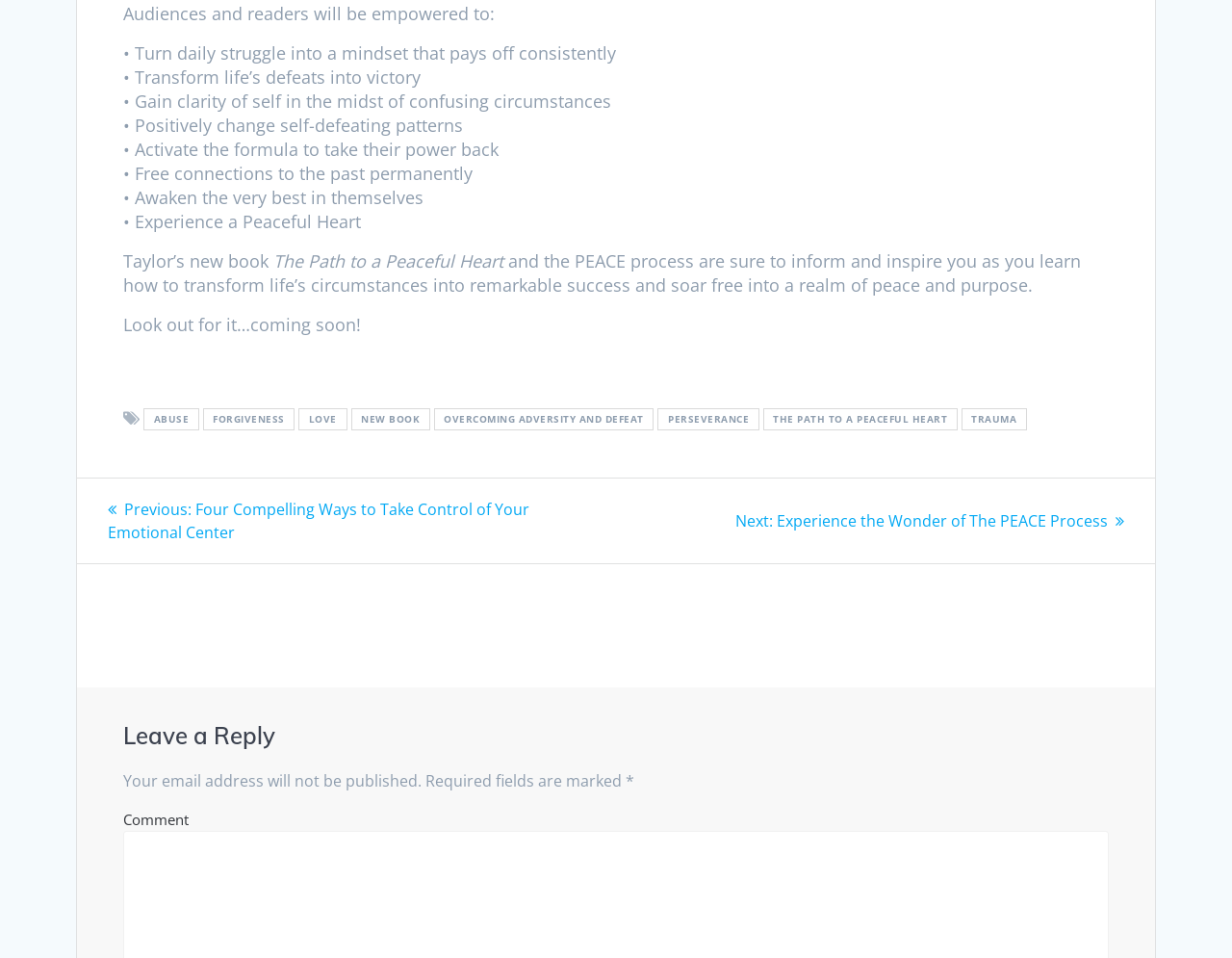Please find the bounding box coordinates of the element that must be clicked to perform the given instruction: "view terms of website use". The coordinates should be four float numbers from 0 to 1, i.e., [left, top, right, bottom].

None